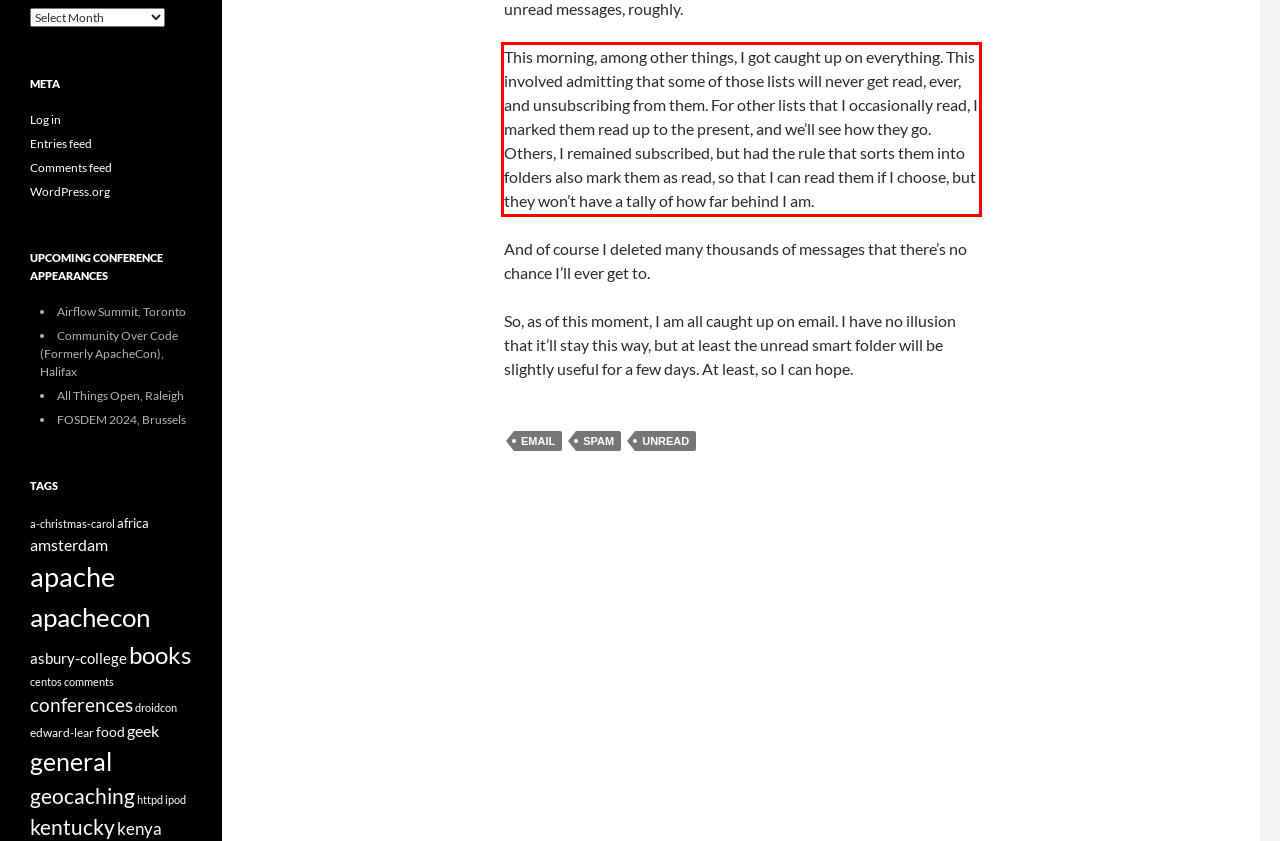There is a UI element on the webpage screenshot marked by a red bounding box. Extract and generate the text content from within this red box.

This morning, among other things, I got caught up on everything. This involved admitting that some of those lists will never get read, ever, and unsubscribing from them. For other lists that I occasionally read, I marked them read up to the present, and we’ll see how they go. Others, I remained subscribed, but had the rule that sorts them into folders also mark them as read, so that I can read them if I choose, but they won’t have a tally of how far behind I am.